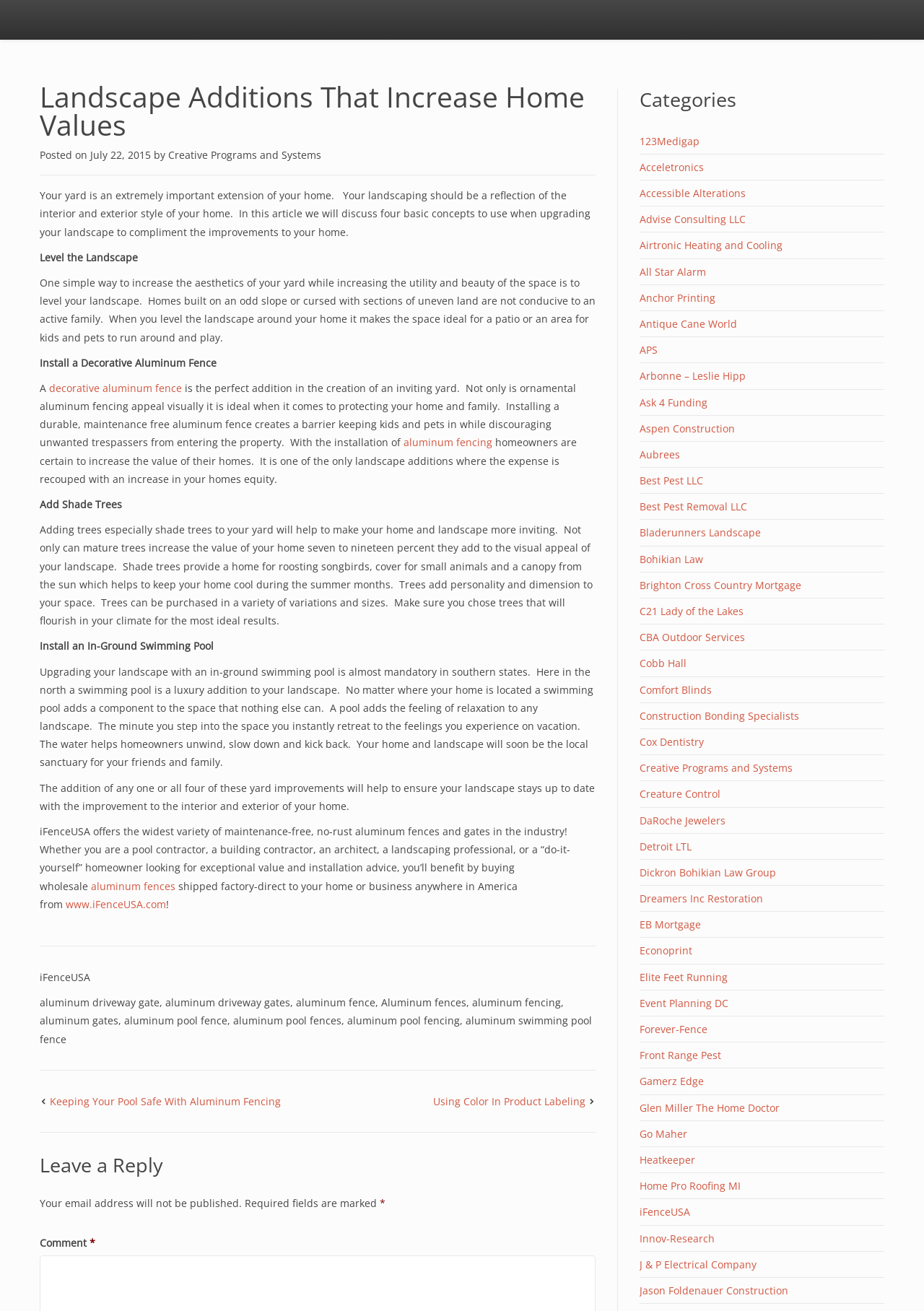Describe all the key features and sections of the webpage thoroughly.

This webpage is an article discussing landscape additions that increase home values. The article is divided into sections, each focusing on a specific landscape addition. At the top of the page, there is a heading that reads "Landscape Additions That Increase Home Values" followed by a brief introduction to the article. Below the introduction, there are four main sections, each with a heading that describes a specific landscape addition: "Level the Landscape", "Install a Decorative Aluminum Fence", "Add Shade Trees", and "Install an In-Ground Swimming Pool". 

Each section provides a detailed description of the benefits and advantages of the respective landscape addition. The text is accompanied by links to related articles and websites, which are scattered throughout the page. 

On the right-hand side of the page, there is a list of categories, which appears to be a collection of links to other articles or websites related to various topics, including construction, real estate, and home improvement. 

At the bottom of the page, there is a section for leaving a reply or comment, with fields for entering name, email, and comment. There are also links to other related articles and a call-to-action to visit a website for more information on aluminum fences and gates.